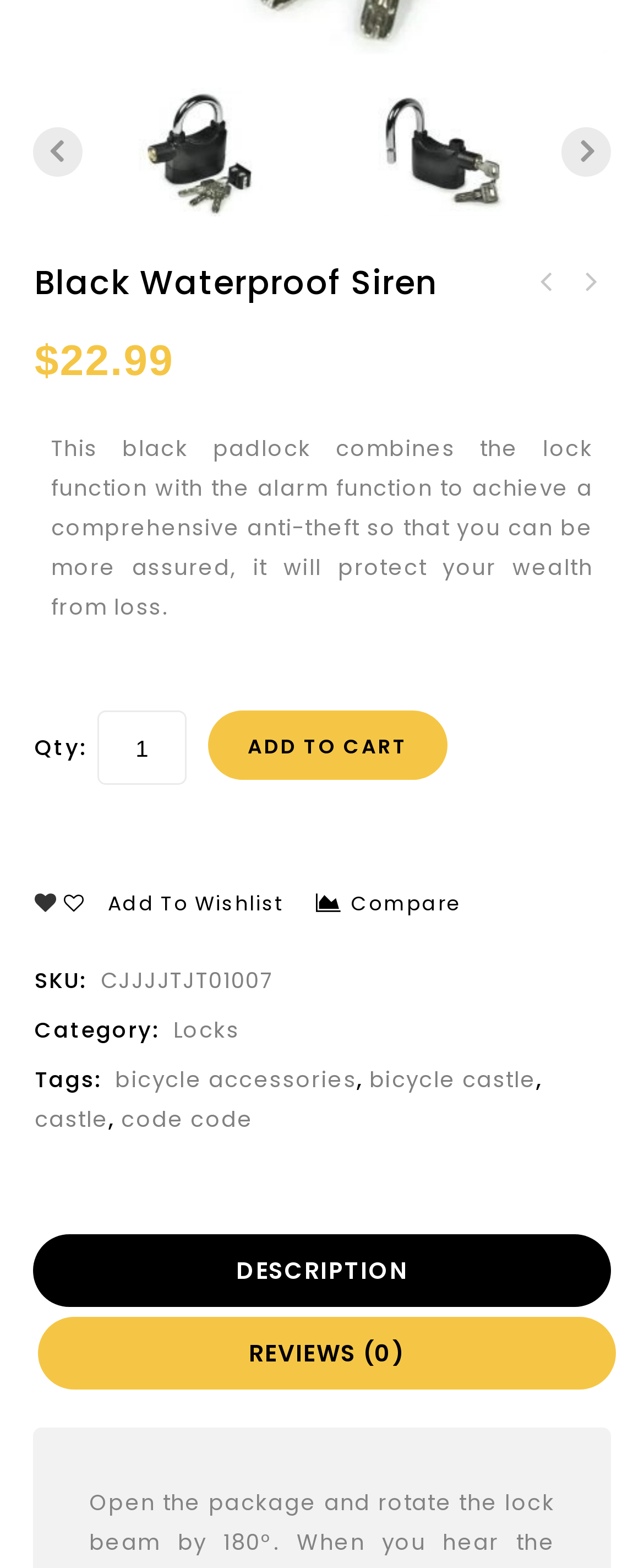Determine the bounding box coordinates for the element that should be clicked to follow this instruction: "View reviews". The coordinates should be given as four float numbers between 0 and 1, in the format [left, top, right, bottom].

[0.051, 0.837, 0.956, 0.889]